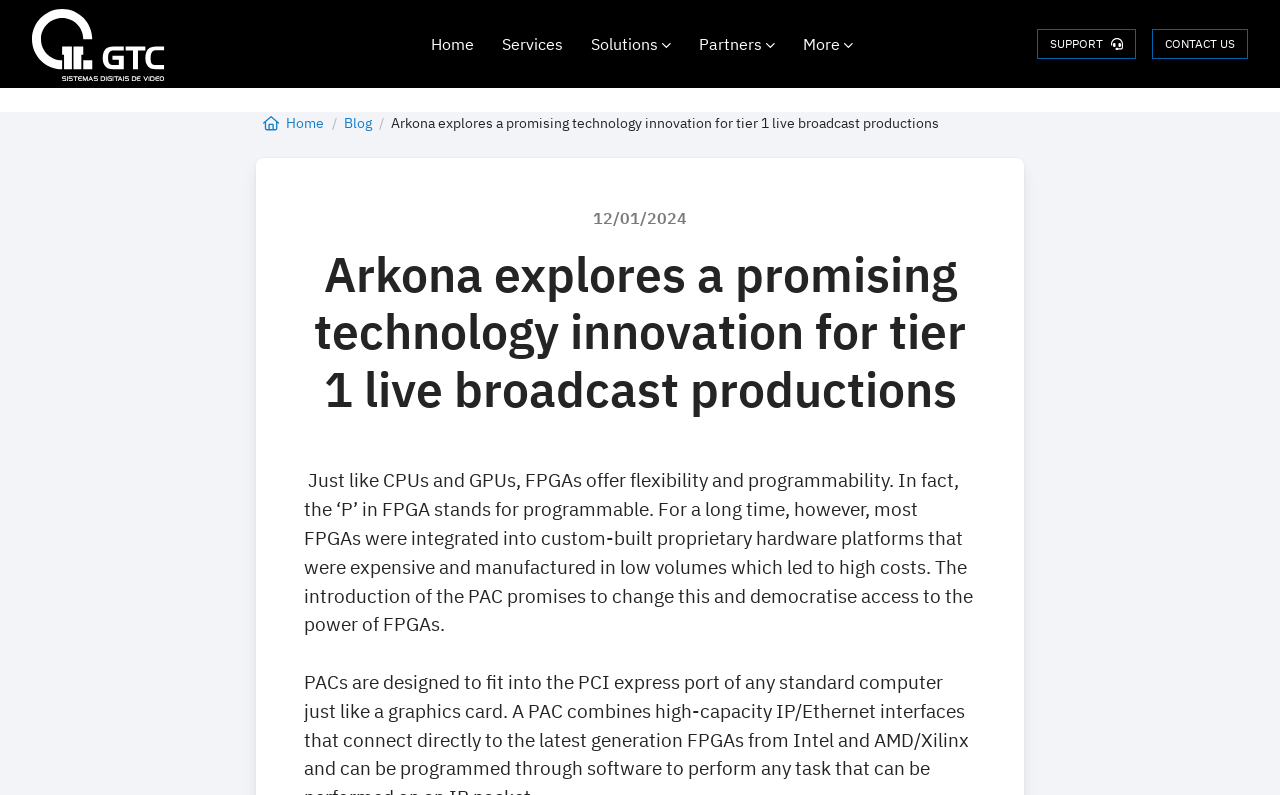Determine the bounding box coordinates for the area that needs to be clicked to fulfill this task: "Click the 'SUPPORT' link". The coordinates must be given as four float numbers between 0 and 1, i.e., [left, top, right, bottom].

[0.81, 0.036, 0.888, 0.074]